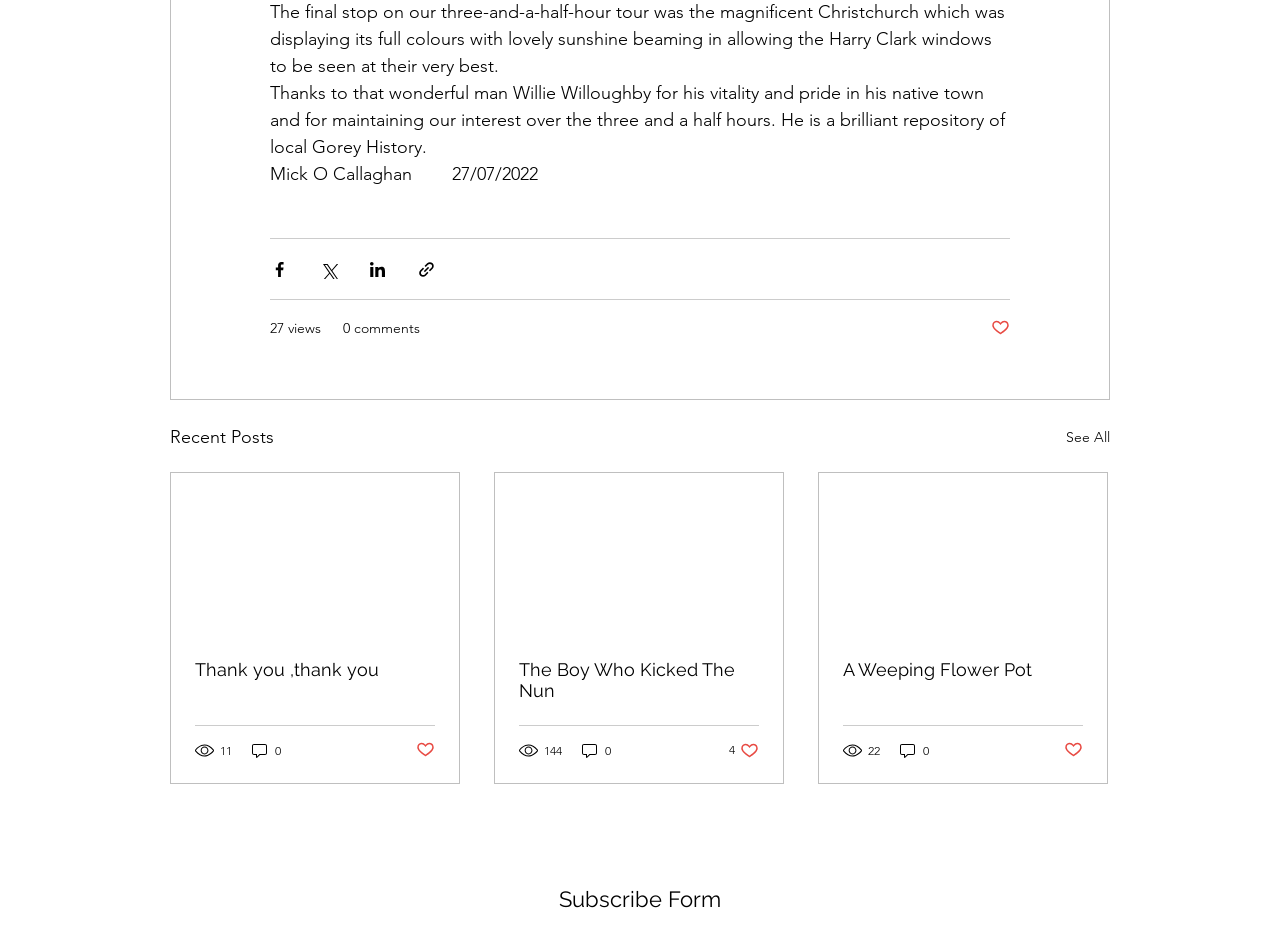Please examine the image and provide a detailed answer to the question: How many comments does the first article have?

The first article has a generic element with the text '0 comments', which indicates the number of comments it has.